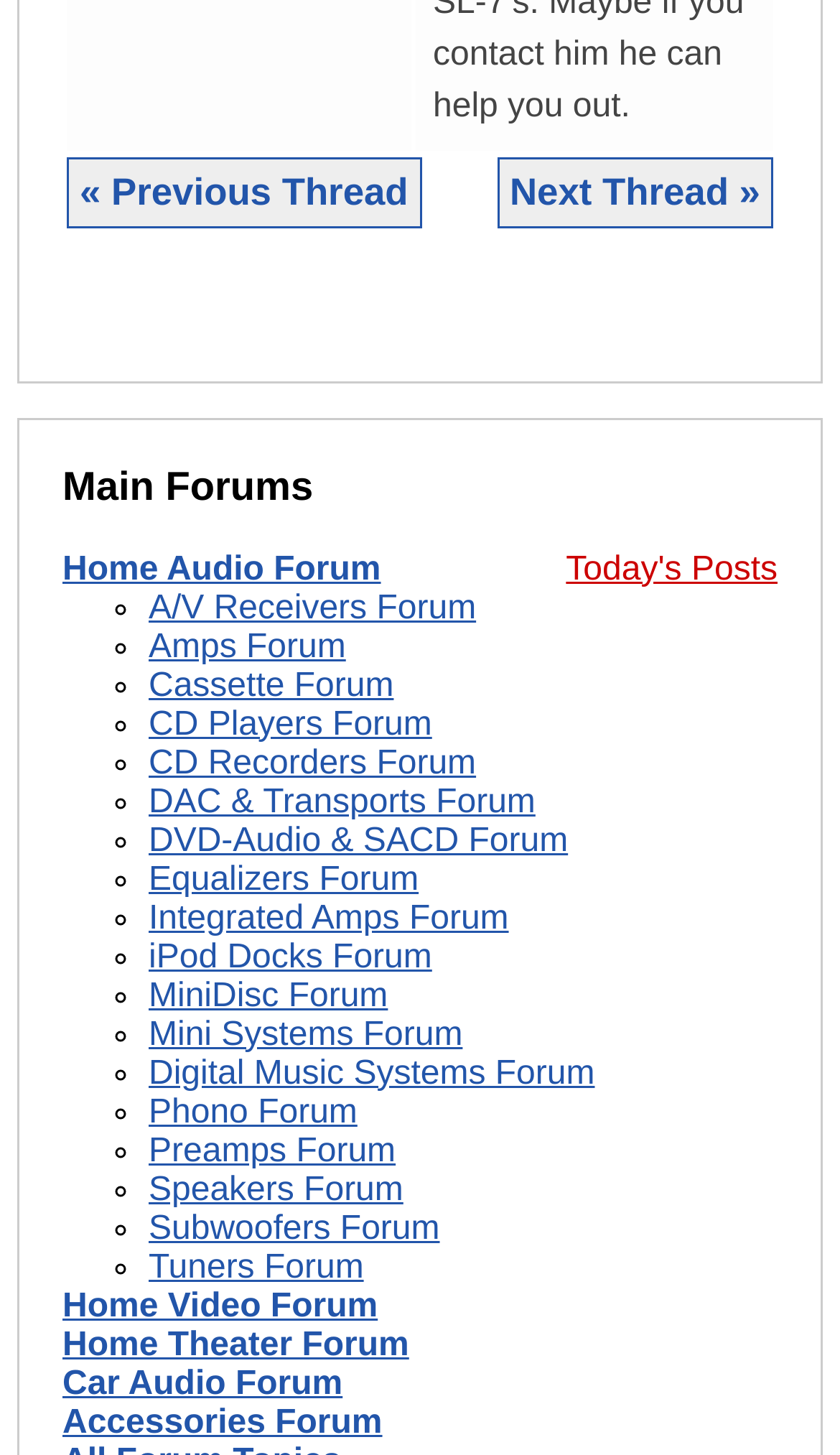Determine the bounding box for the described HTML element: "A/V Receivers Forum". Ensure the coordinates are four float numbers between 0 and 1 in the format [left, top, right, bottom].

[0.177, 0.405, 0.567, 0.43]